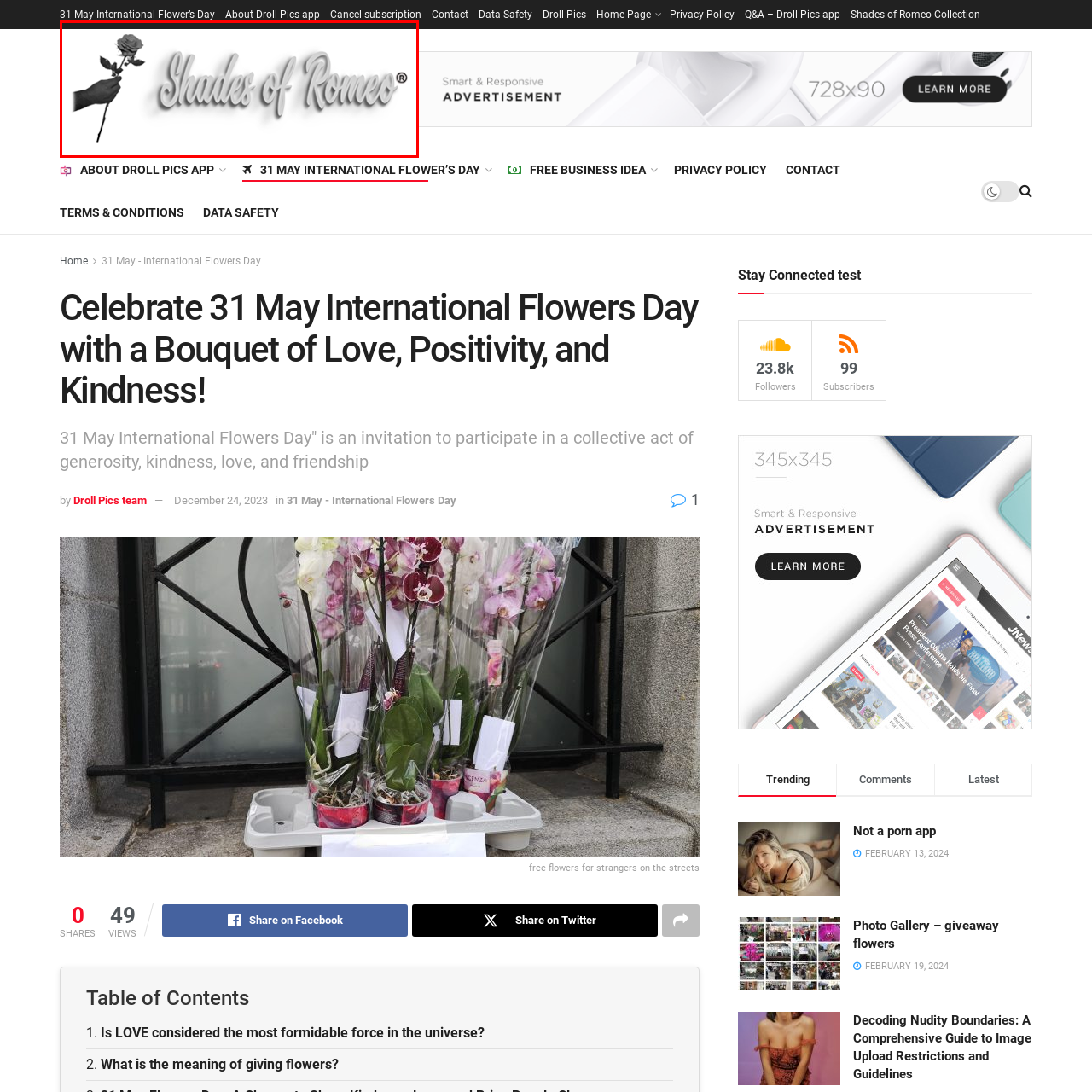Generate a meticulous caption for the image that is highlighted by the red boundary line.

The image features a stylized representation of the phrase "Shades of Romeo®," set against a simple yet elegant background. A delicate hand is depicted holding a singular rose, symbolizing romance and affection. The flowing, script-like typography of "Shades of Romeo" conveys a sense of poetic beauty, while the rose adds a tangible element of love and kindness. This visual arrangement evokes feelings of warmth and connection, aligned with themes of celebrating love, positivity, and the act of giving, particularly significant on occasions like International Flowers Day, which encourages acts of generosity and kindness.